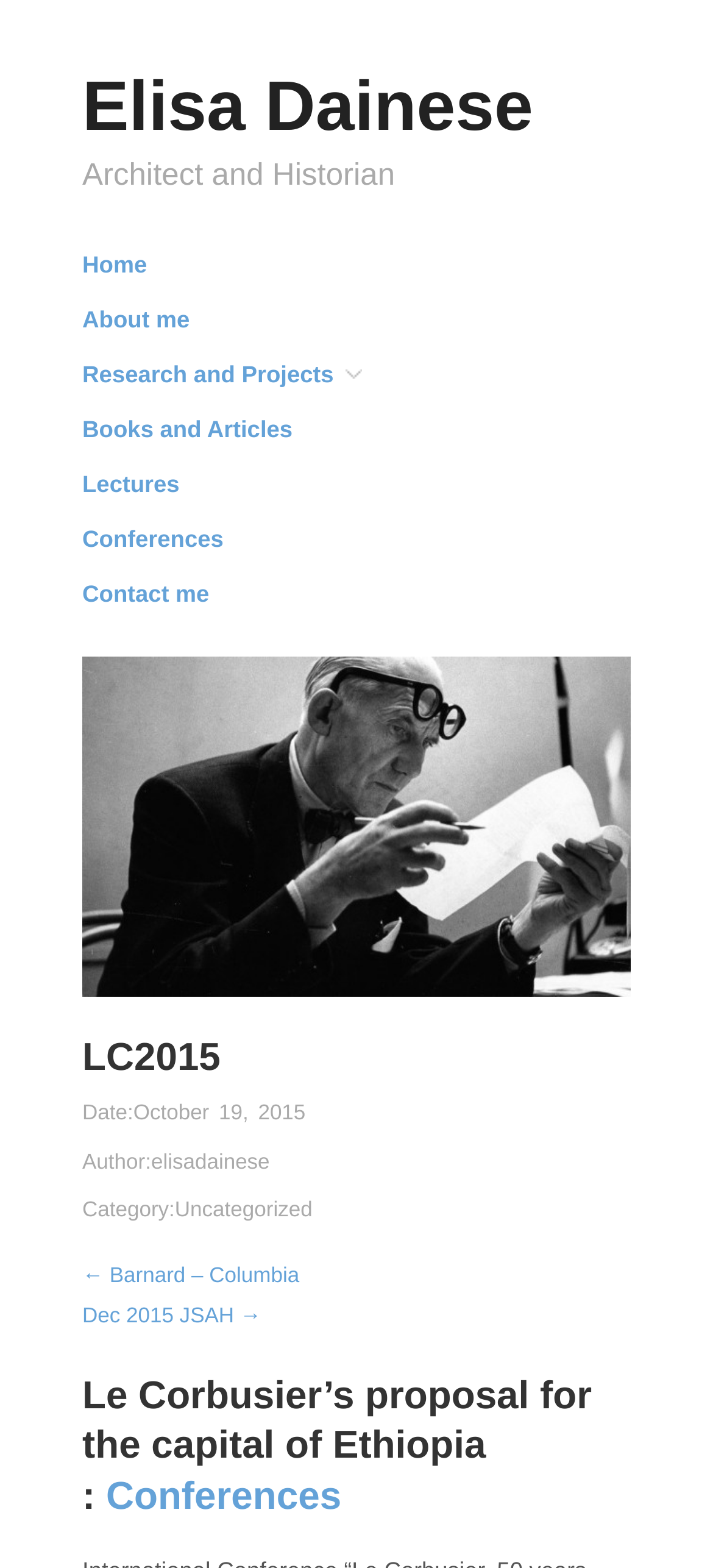What is the category of the article?
Using the visual information, respond with a single word or phrase.

Uncategorized